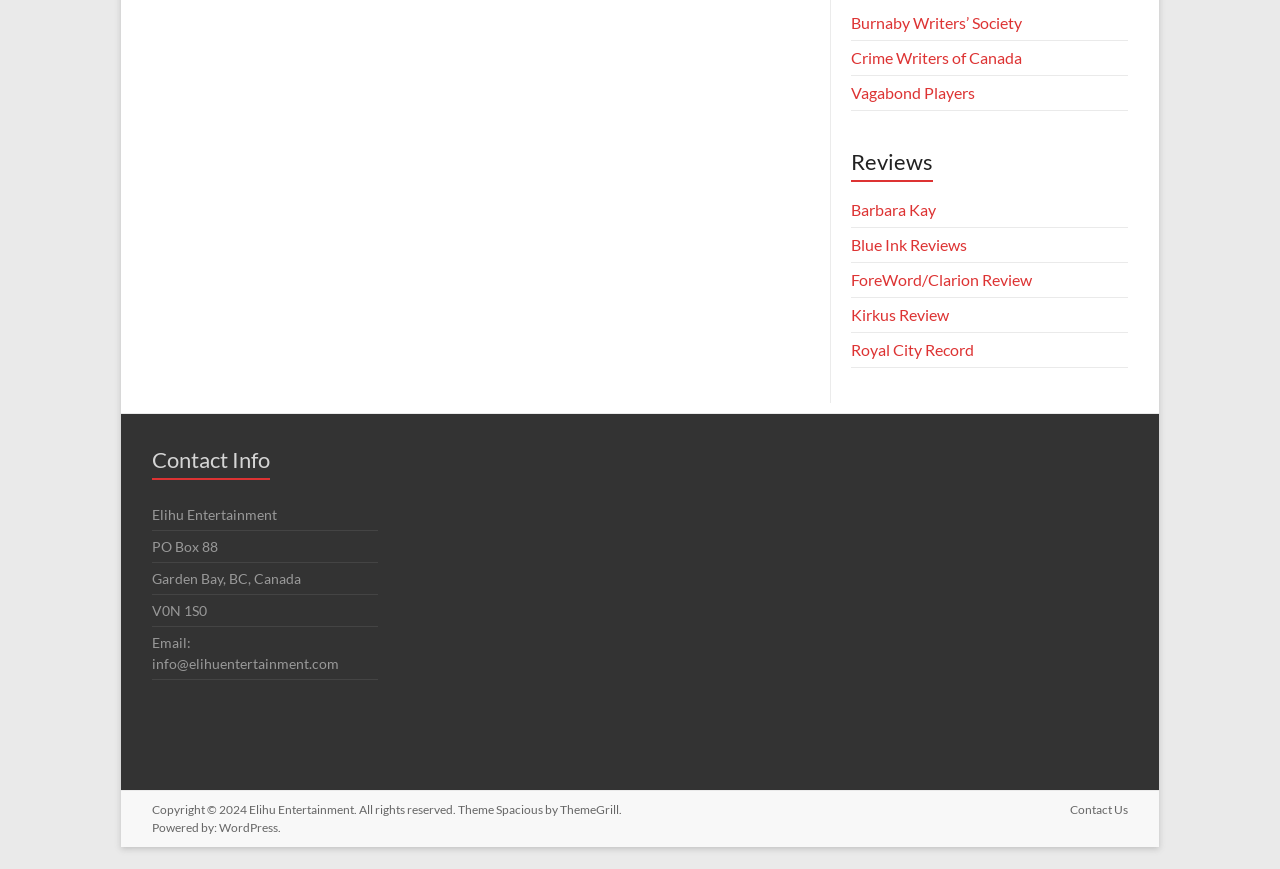Please indicate the bounding box coordinates of the element's region to be clicked to achieve the instruction: "Contact Elihu Entertainment". Provide the coordinates as four float numbers between 0 and 1, i.e., [left, top, right, bottom].

[0.119, 0.73, 0.265, 0.773]